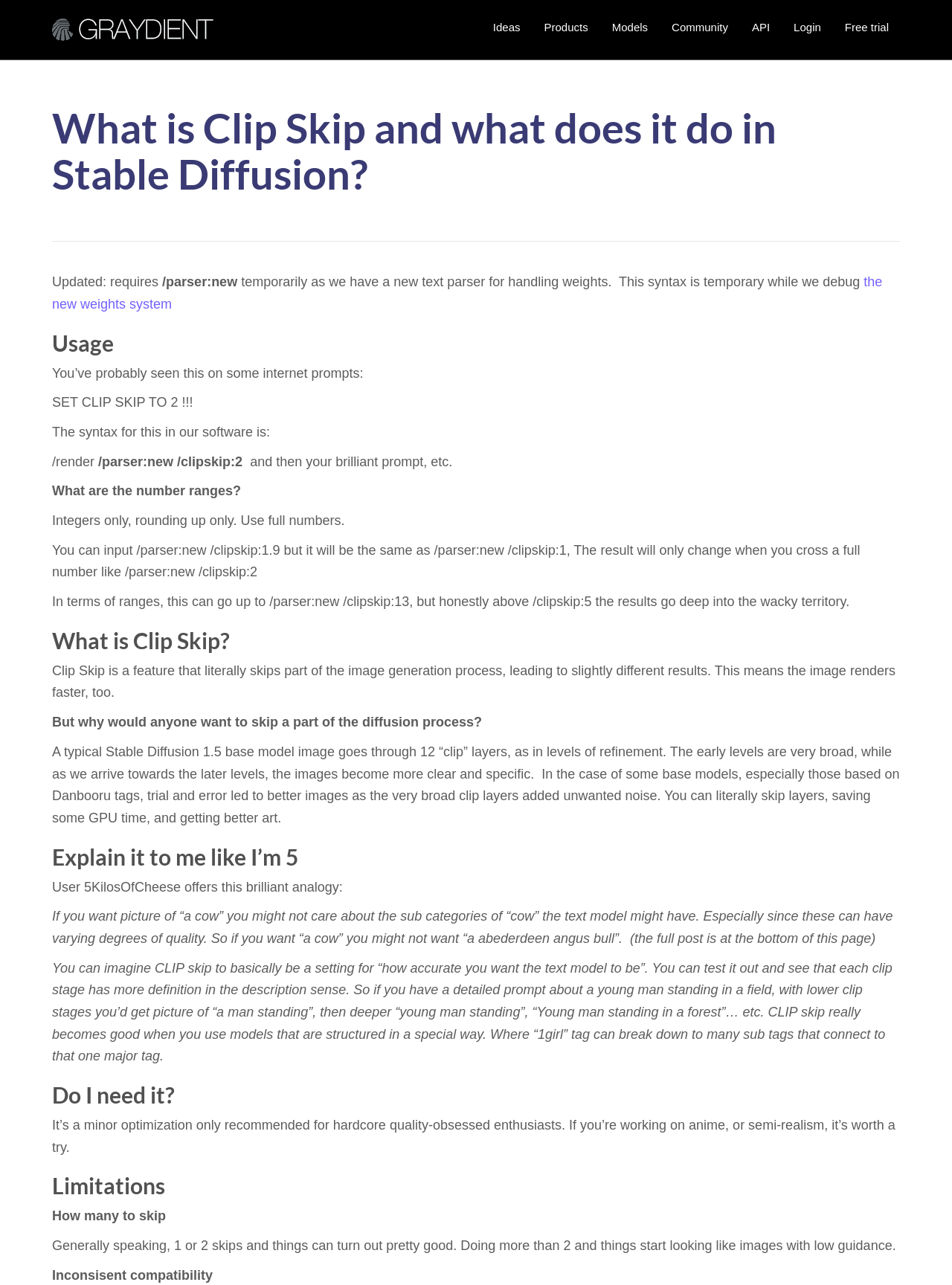Pinpoint the bounding box coordinates of the element you need to click to execute the following instruction: "Click on the 'Ideas' link". The bounding box should be represented by four float numbers between 0 and 1, in the format [left, top, right, bottom].

[0.518, 0.007, 0.546, 0.036]